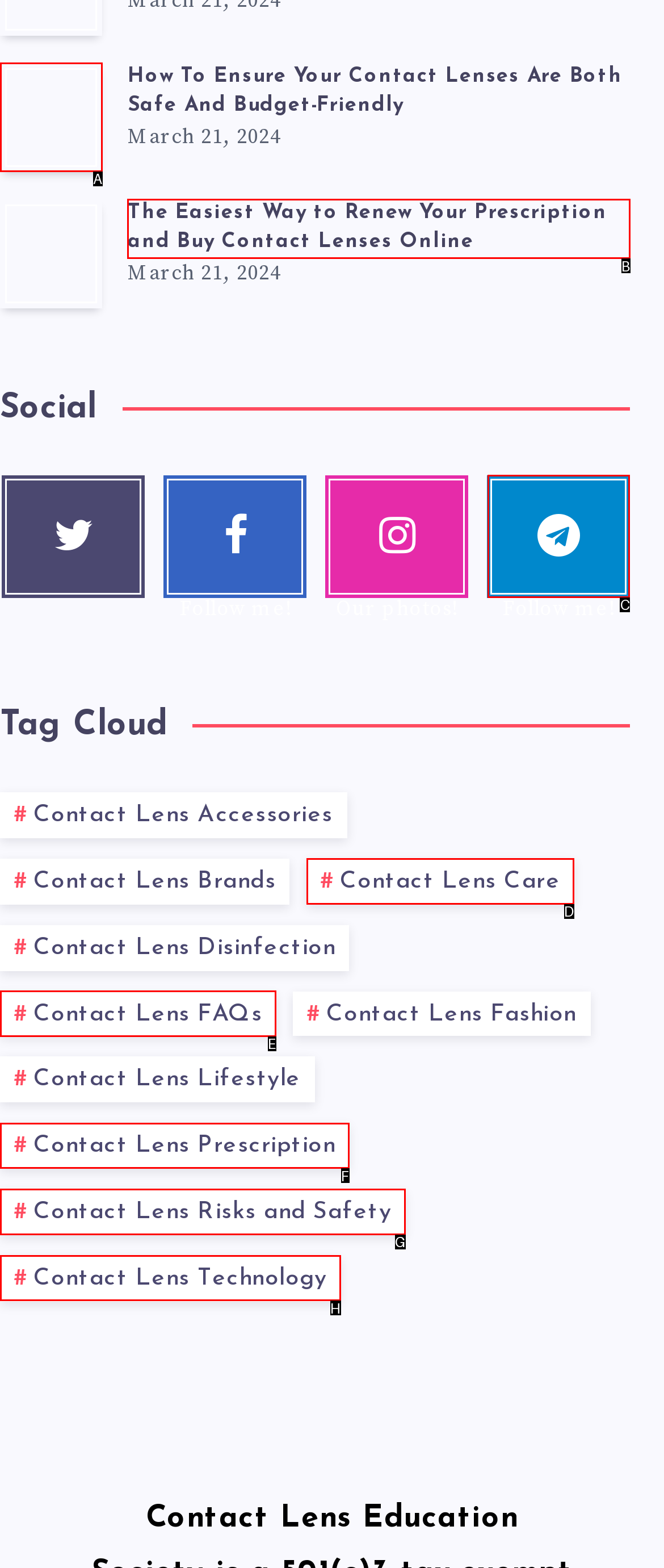Given the instruction: Read the article about renewing prescription and buying contact lenses online, which HTML element should you click on?
Answer with the letter that corresponds to the correct option from the choices available.

B